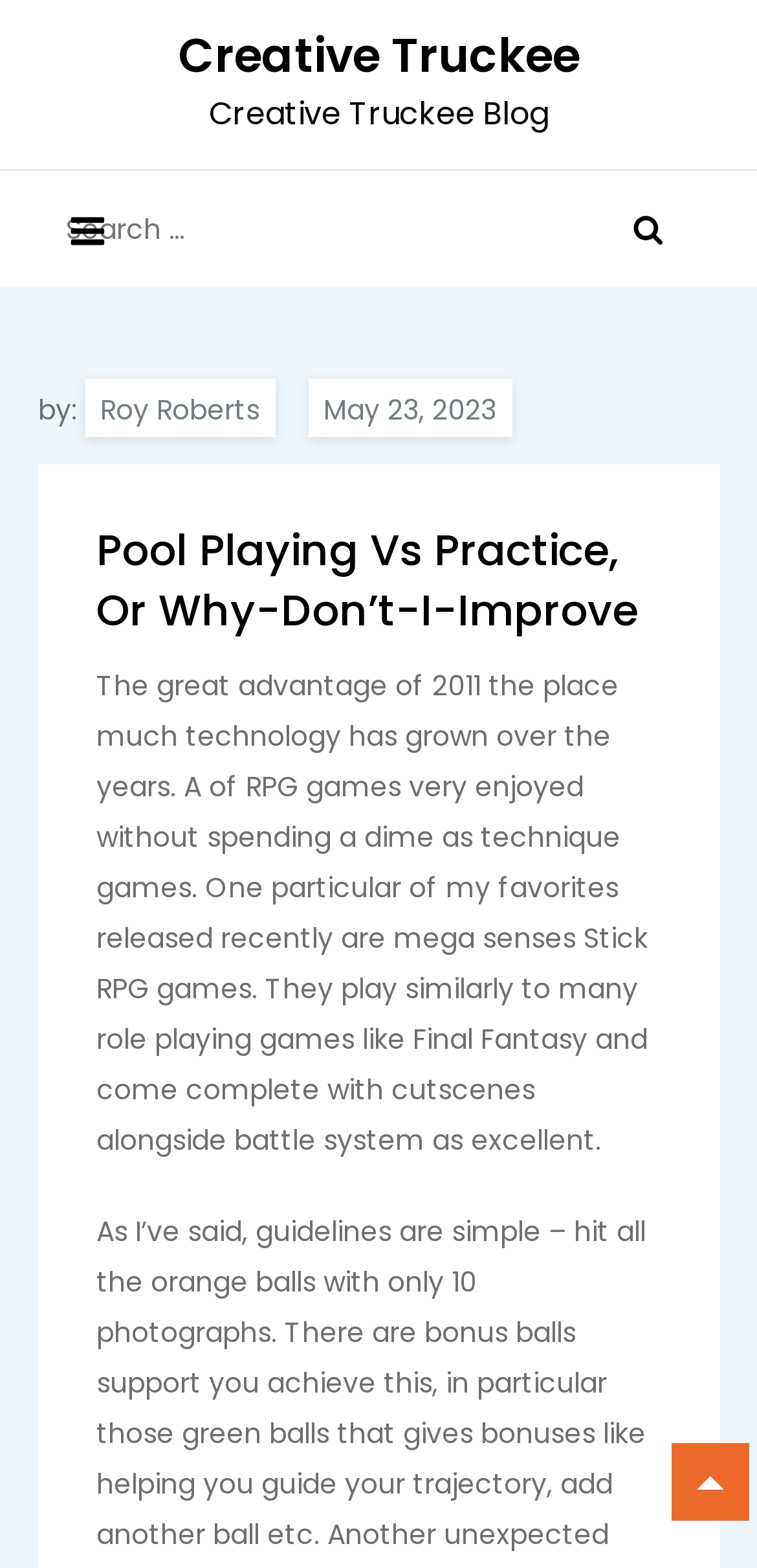Describe all the key features and sections of the webpage thoroughly.

The webpage appears to be a blog post titled "Pool Playing Vs Practice, Or Why-Don’t-I-Improve" on the "Creative Truckee" website. At the top left, there is a link to the website's homepage, "Creative Truckee", and a static text "Creative Truckee Blog" next to it. 

On the top right, there is a button to expand the primary menu, a search bar with a placeholder text "Search for:", and a button with an image. Below the search bar, there is a text "by:" followed by a link to the author's name, "Roy Roberts", and a link to the publication date, "May 23, 2023". 

The main content of the webpage is a header with the title of the blog post, "Pool Playing Vs Practice, Or Why-Don’t-I-Improve", followed by a long paragraph of text discussing RPG games, specifically Stick RPG games. The text describes the advantages of these games and how they are similar to other role-playing games like Final Fantasy.

At the very bottom right of the page, there is a link, but its purpose is unclear.